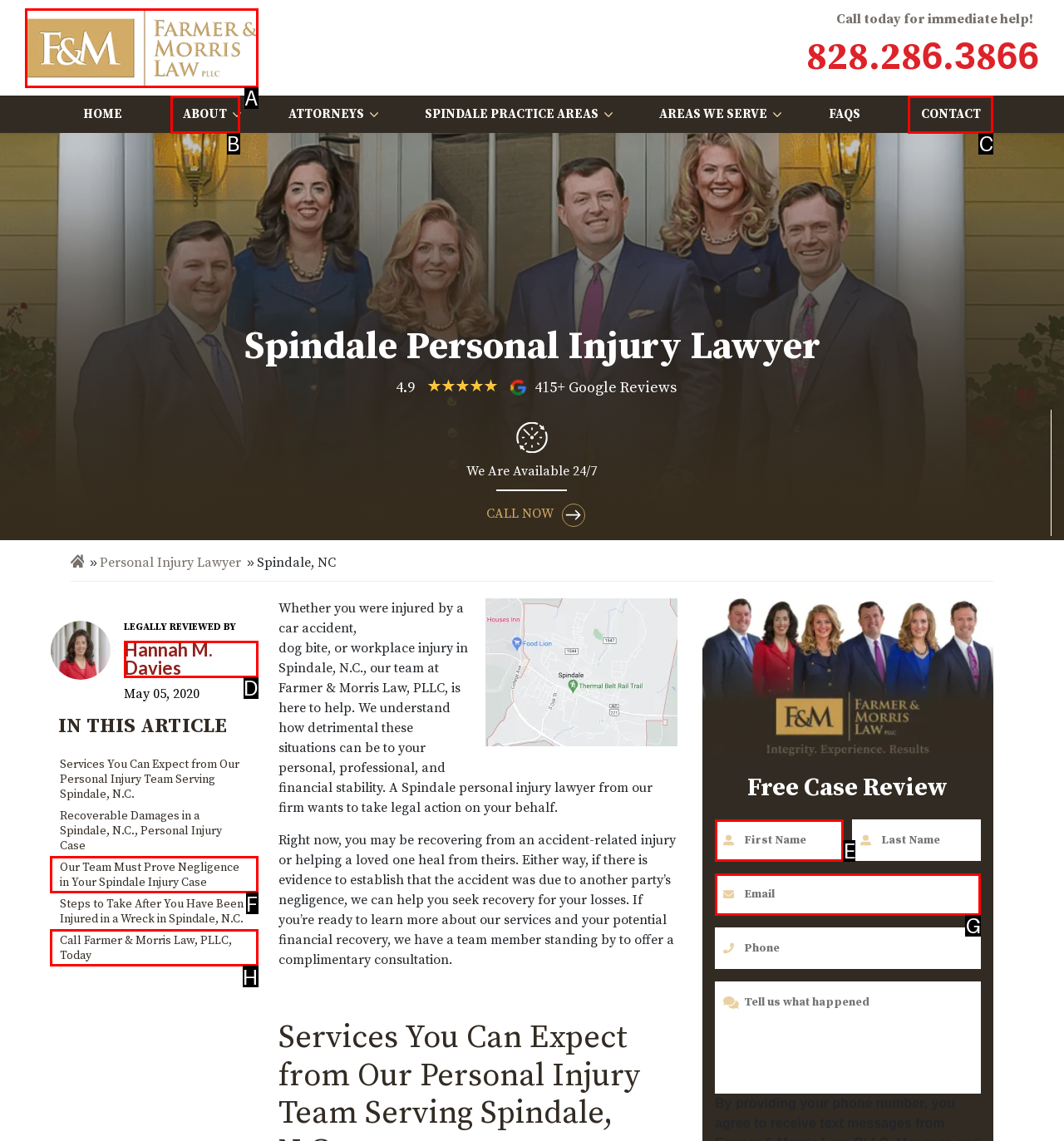Determine which HTML element corresponds to the description: Contact. Provide the letter of the correct option.

C